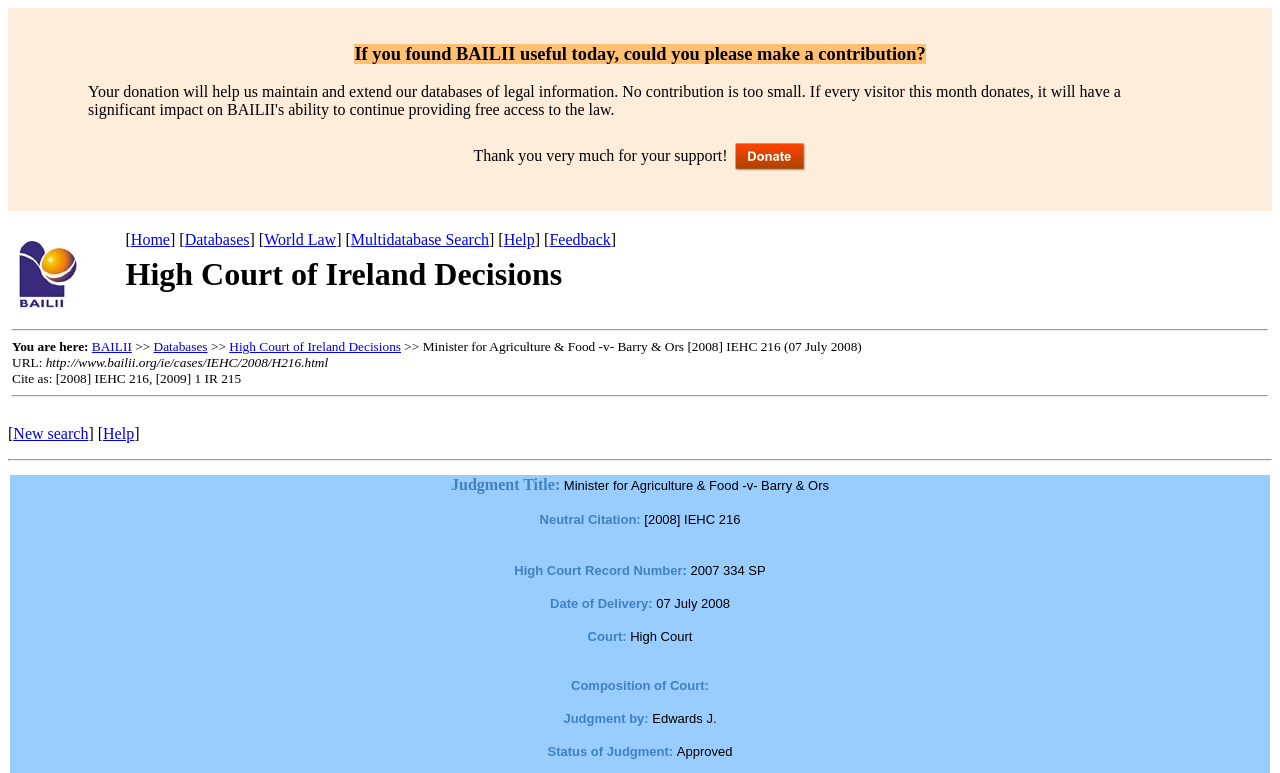Who is the judge in this case?
Please respond to the question with a detailed and well-explained answer.

I found the answer by looking at the 'Judgment by:' label and its corresponding value 'Edwards J.' in the webpage.